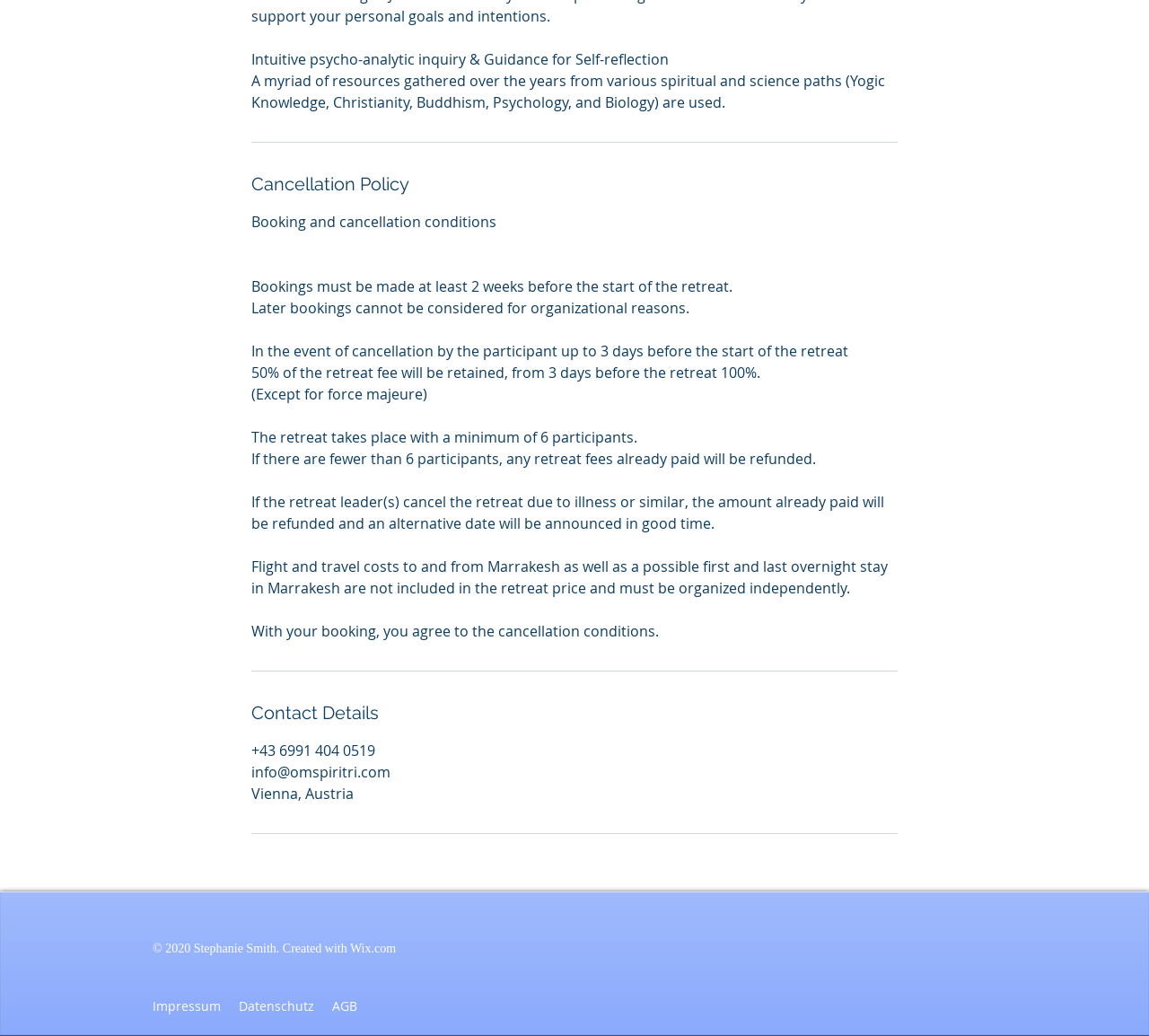Use a single word or phrase to answer the question: What is the percentage of the retreat fee retained if the participant cancels up to 3 days before the start of the retreat?

50%